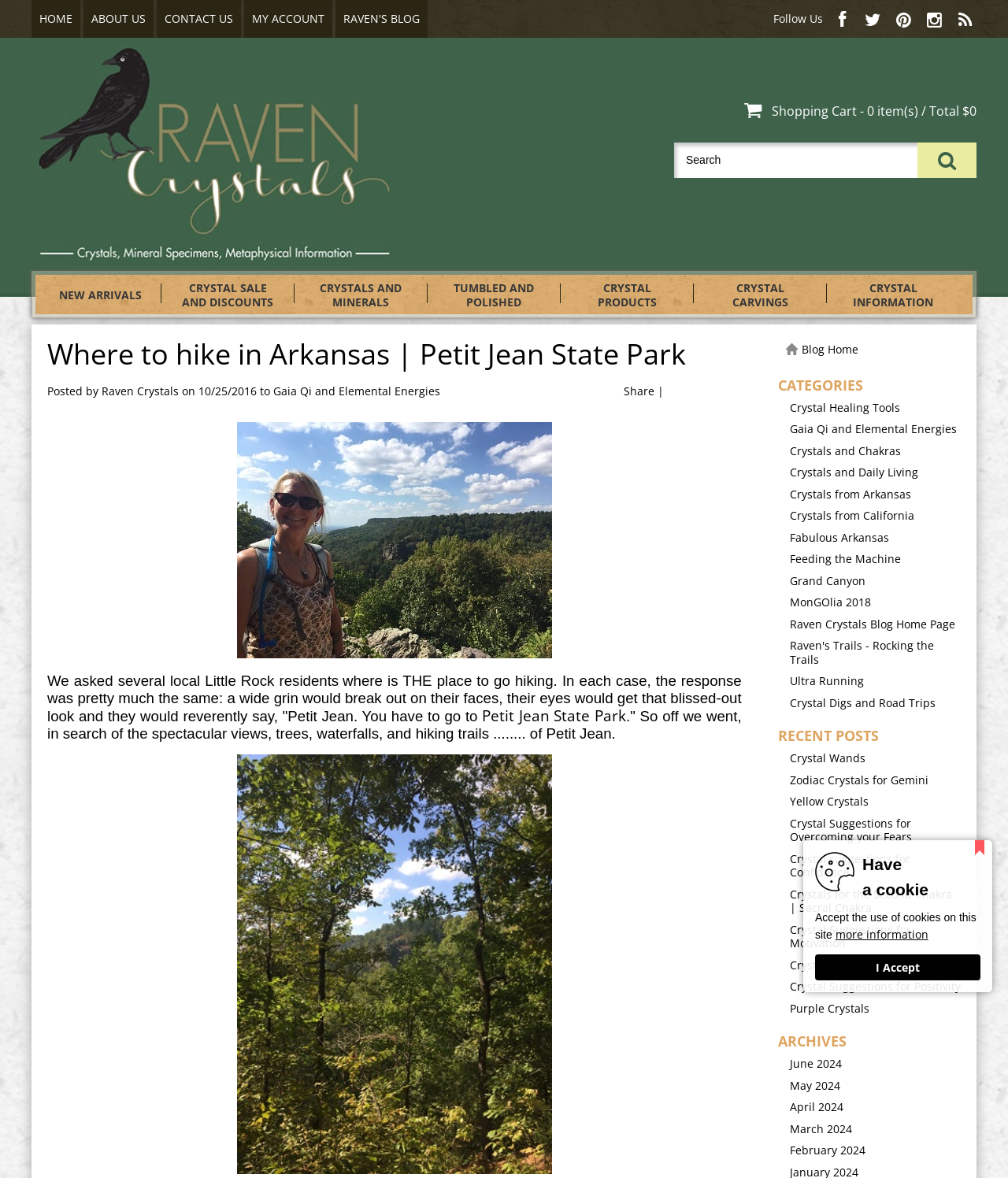Extract the bounding box coordinates of the UI element described by: "Crystals from around the World". The coordinates should include four float numbers ranging from 0 to 1, e.g., [left, top, right, bottom].

[0.295, 0.457, 0.436, 0.494]